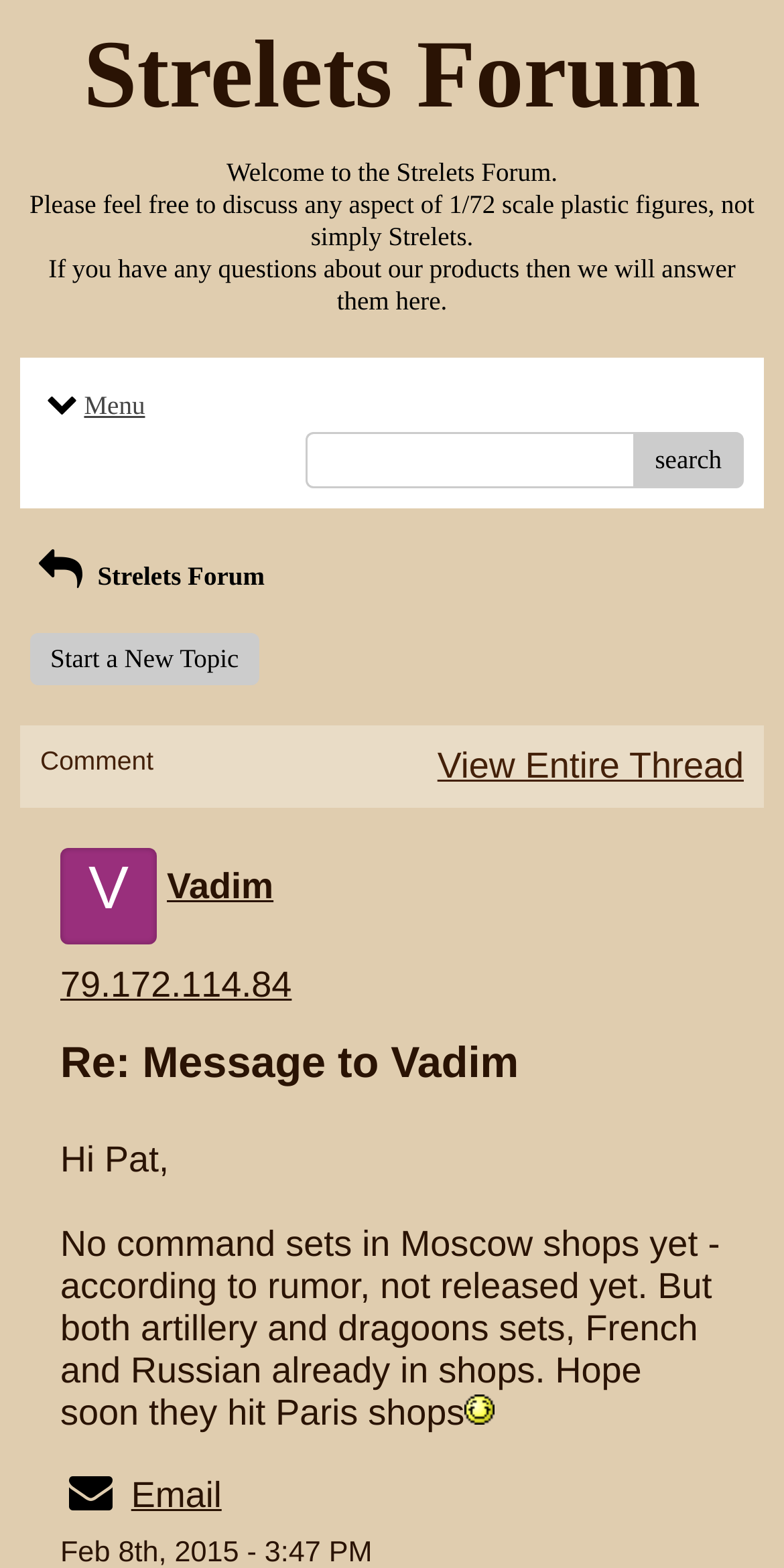Specify the bounding box coordinates of the region I need to click to perform the following instruction: "Click on 'Phone +41 52 0511 022 077'". The coordinates must be four float numbers in the range of 0 to 1, i.e., [left, top, right, bottom].

None